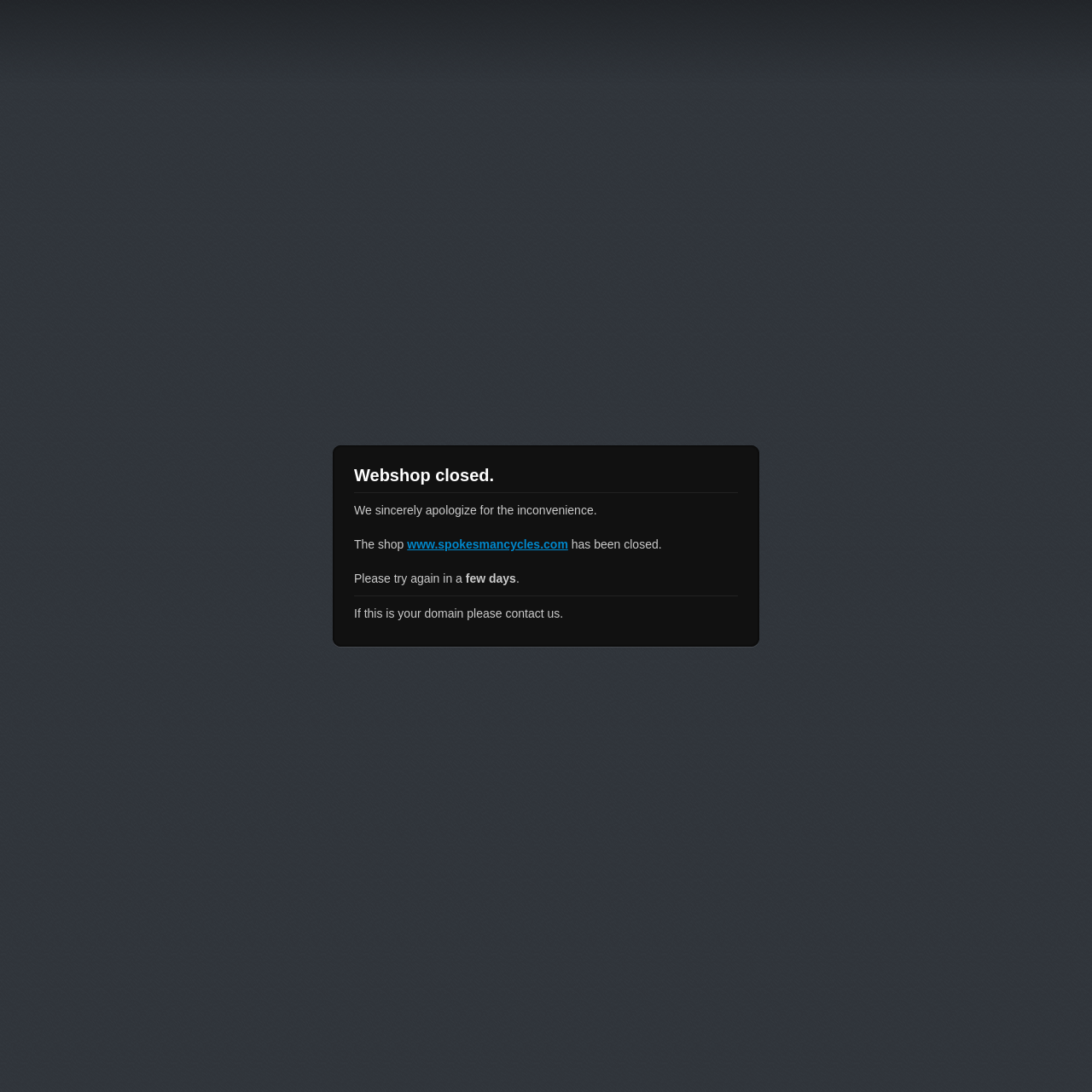What is the tone of the apology message? Analyze the screenshot and reply with just one word or a short phrase.

Sincere